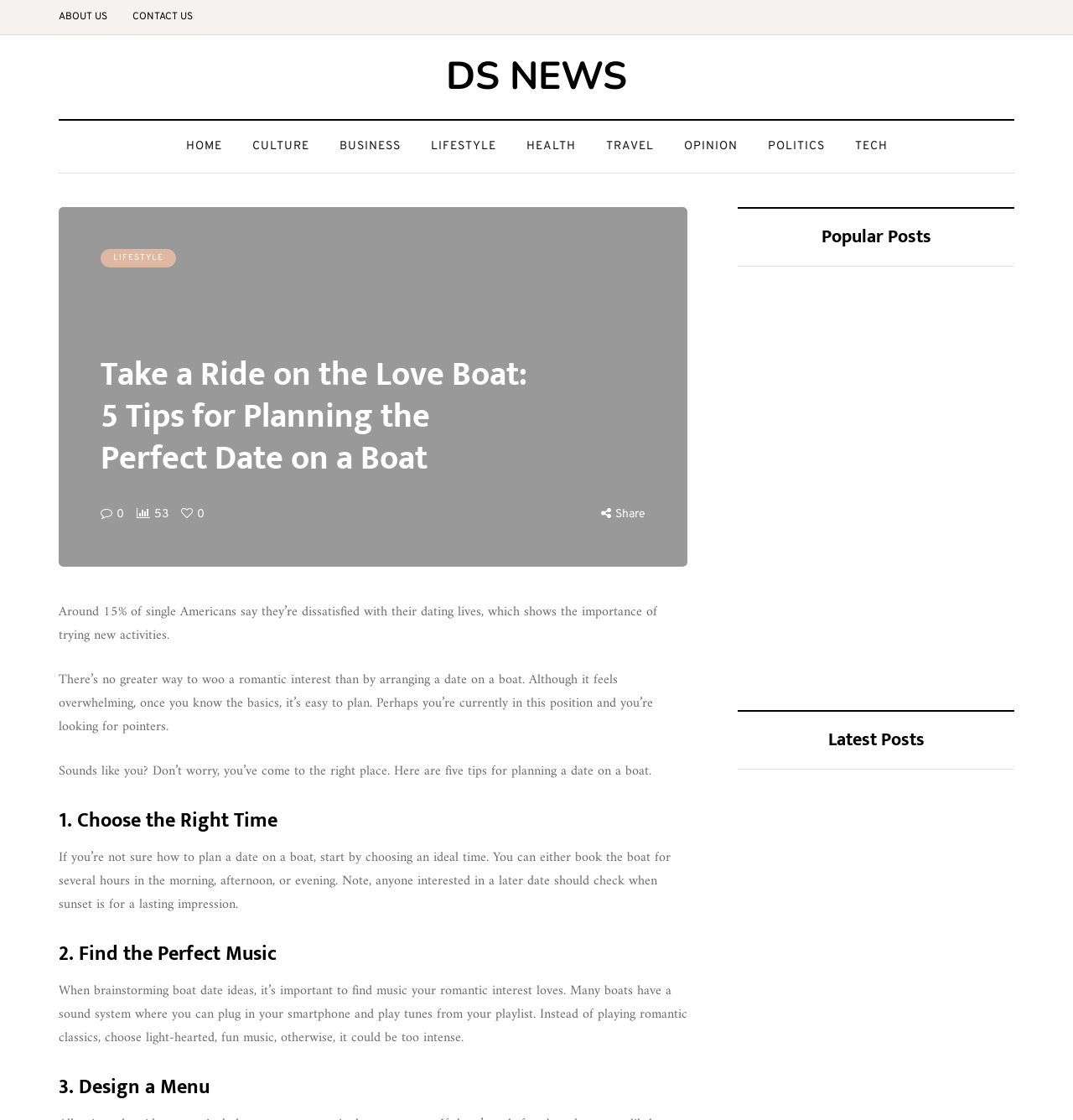How many navigation links are there?
Please answer the question with a detailed response using the information from the screenshot.

I counted the number of links in the navigation menu, which includes 'ABOUT US', 'CONTACT US', 'DS NEWS', 'HOME', 'CULTURE', 'BUSINESS', 'LIFESTYLE', 'HEALTH', 'TRAVEL', 'OPINION', 'POLITICS', and 'TECH'.